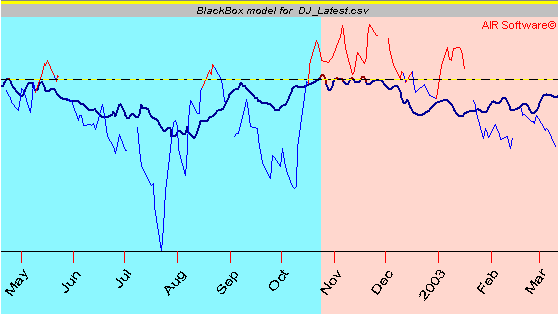Look at the image and give a detailed response to the following question: In which month do the two lines diverge significantly?

The question asks about the month where the two lines, representing predicted values and actual performance, diverge significantly. By analyzing the chart, I can see that the notable peaks and troughs occur in November, where the two lines diverge significantly, as stated in the caption.